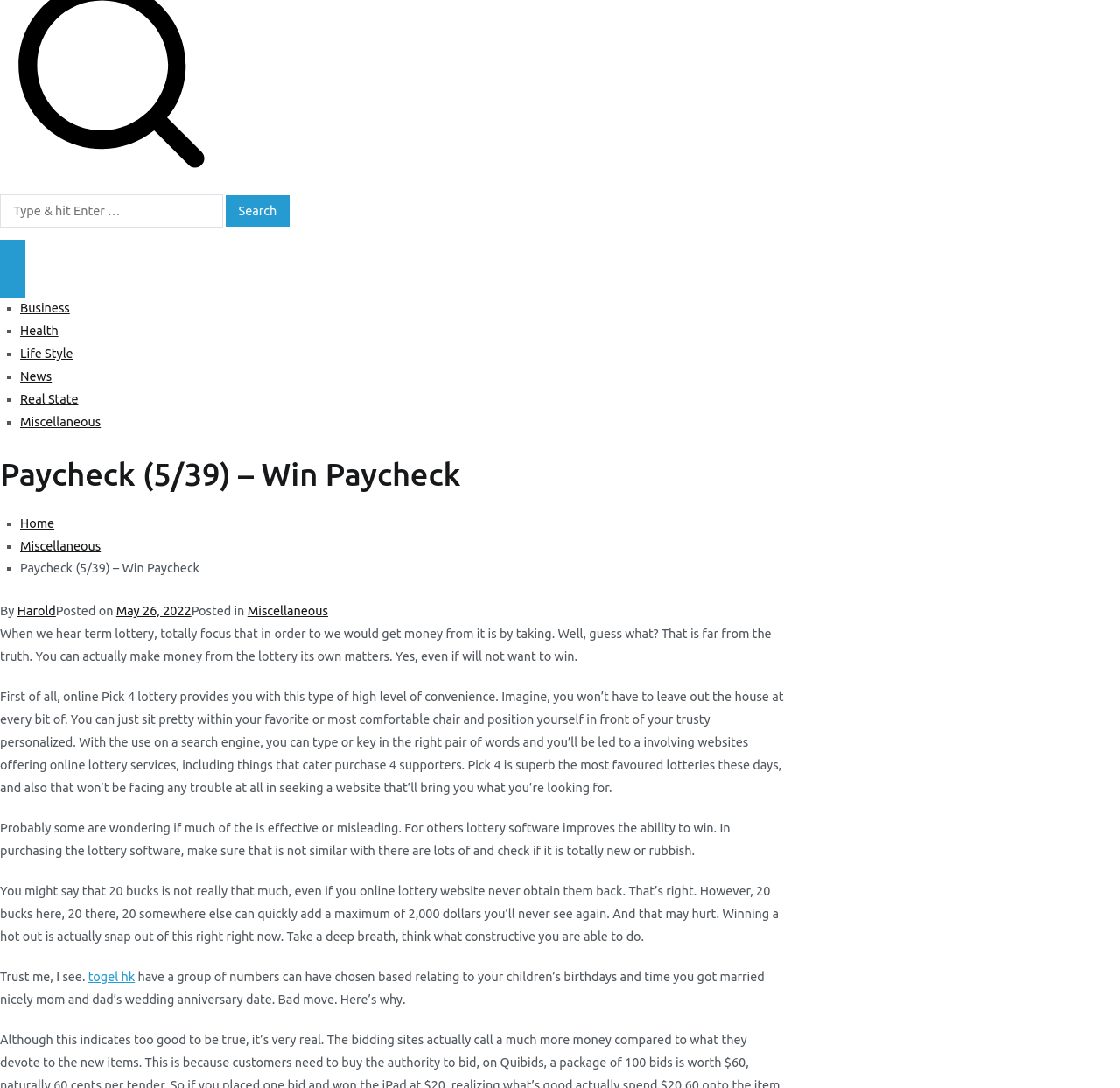Calculate the bounding box coordinates for the UI element based on the following description: "May 26, 2022". Ensure the coordinates are four float numbers between 0 and 1, i.e., [left, top, right, bottom].

[0.104, 0.555, 0.171, 0.568]